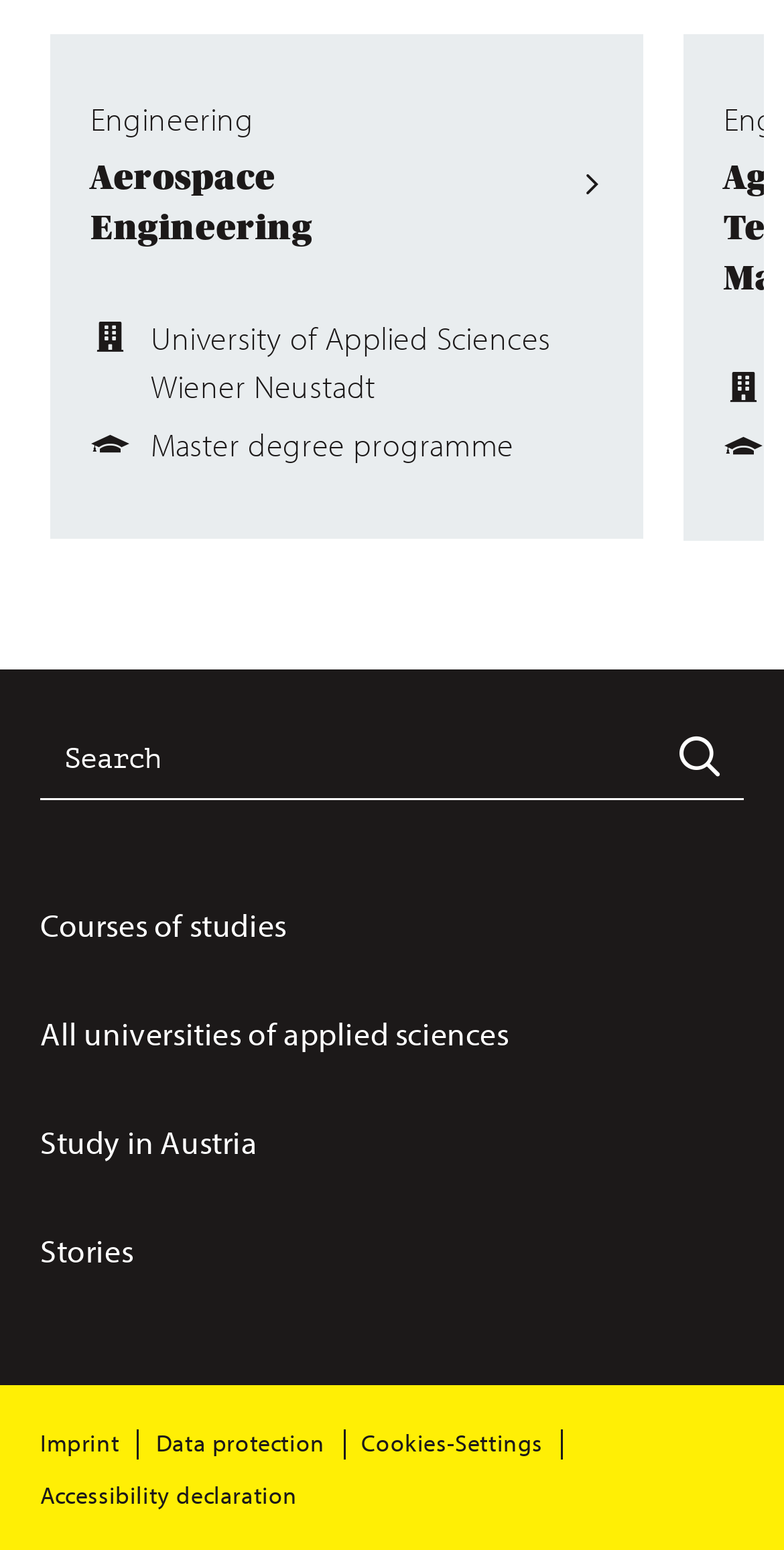Please determine the bounding box coordinates for the element that should be clicked to follow these instructions: "Browse courses of studies".

[0.051, 0.584, 0.366, 0.61]